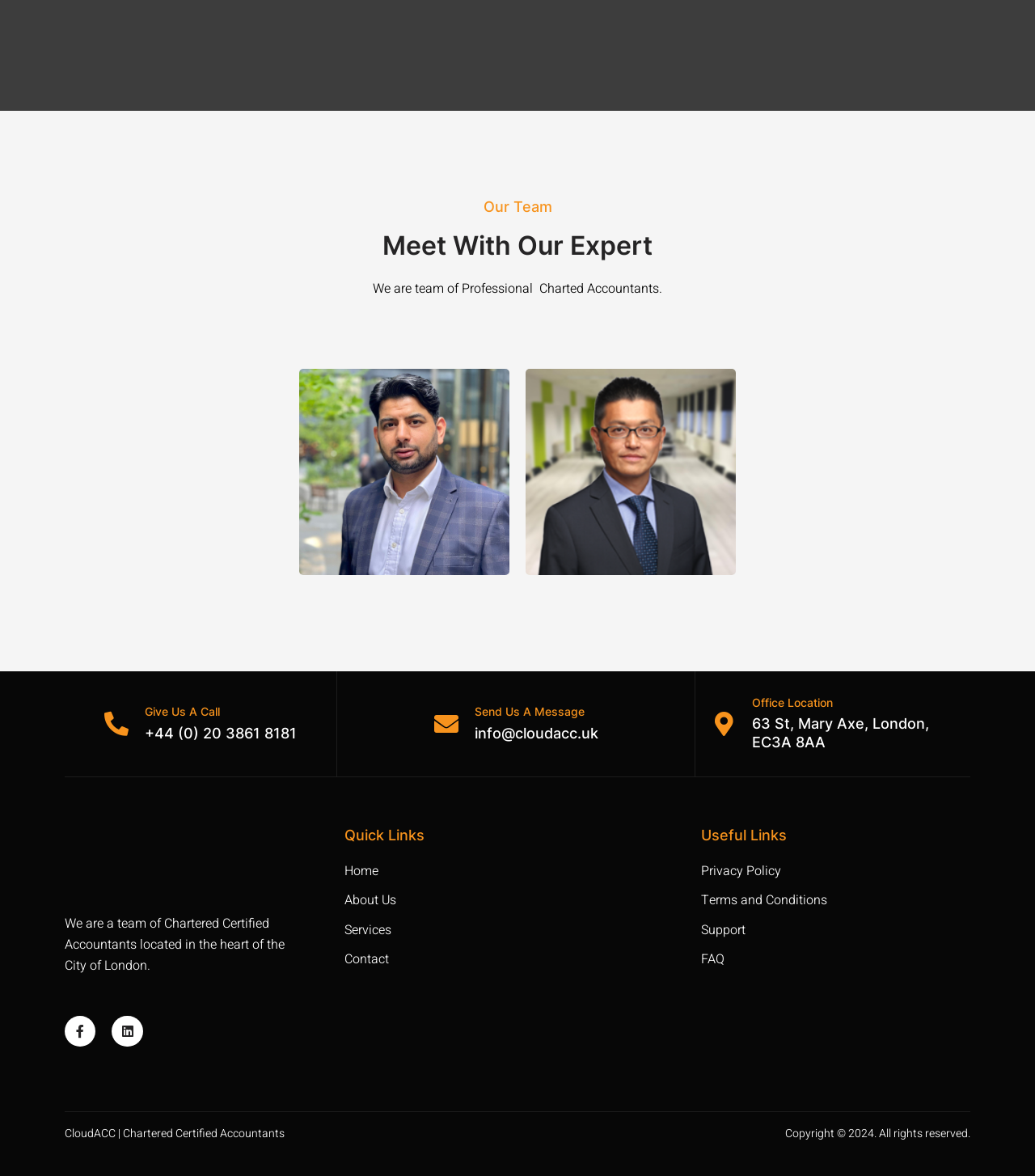What is the company name?
Please answer the question with a single word or phrase, referencing the image.

CloudACC